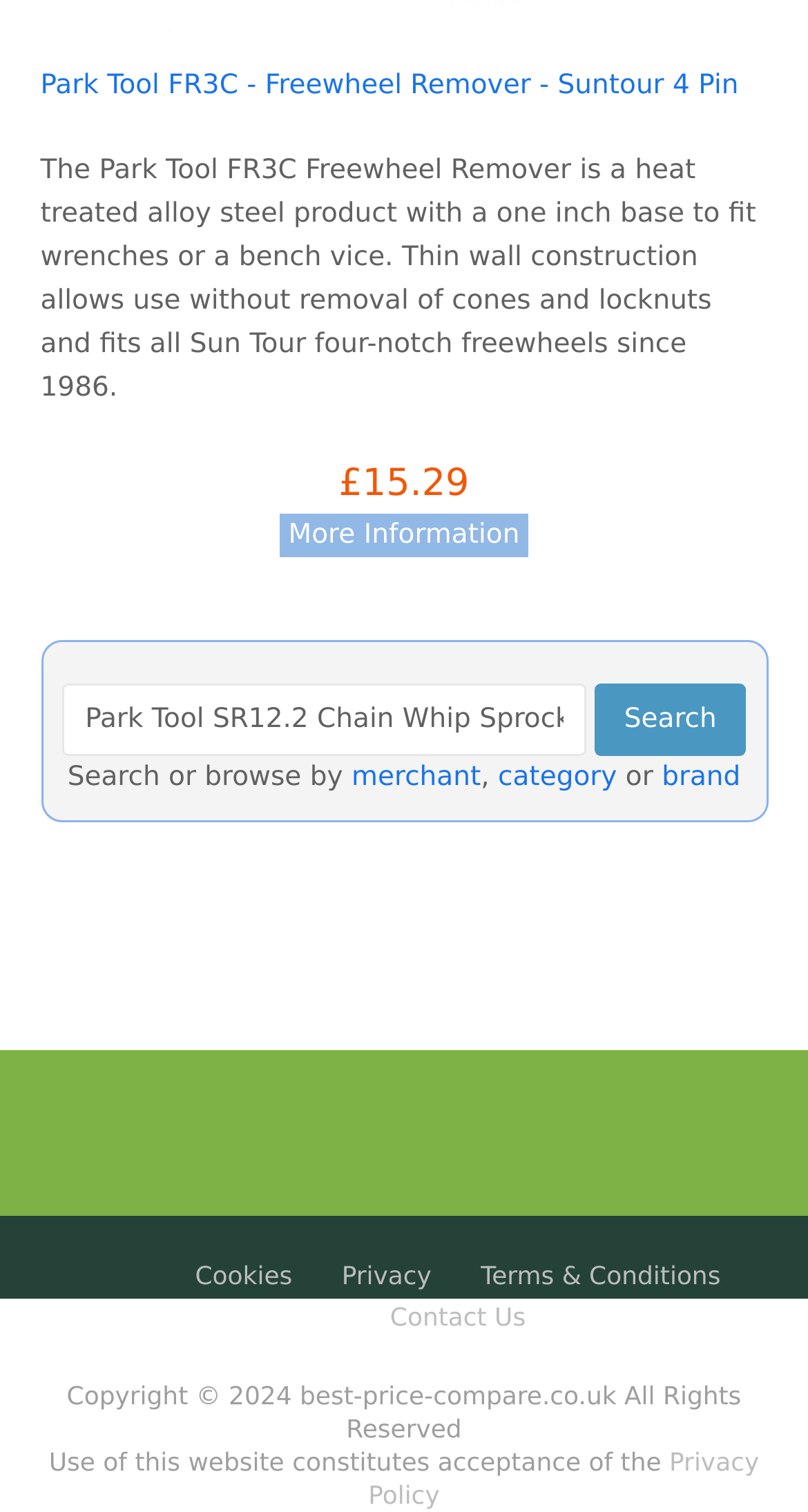What can be searched on this website?
Based on the image, provide your answer in one word or phrase.

products